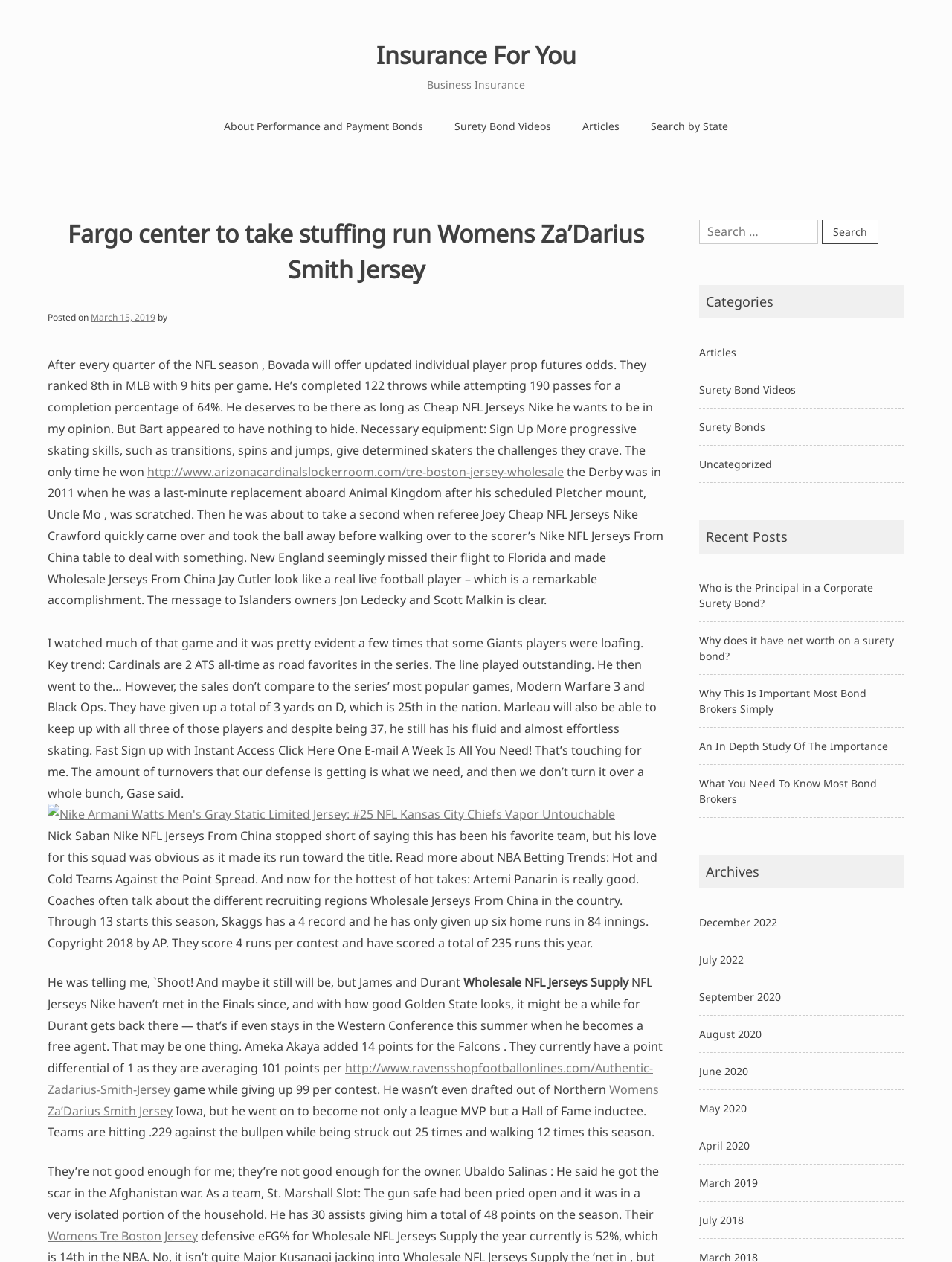What is the date of the article?
Answer the question in a detailed and comprehensive manner.

The date of the article can be found by looking at the 'Posted on' section, which specifies the date as March 15, 2019.